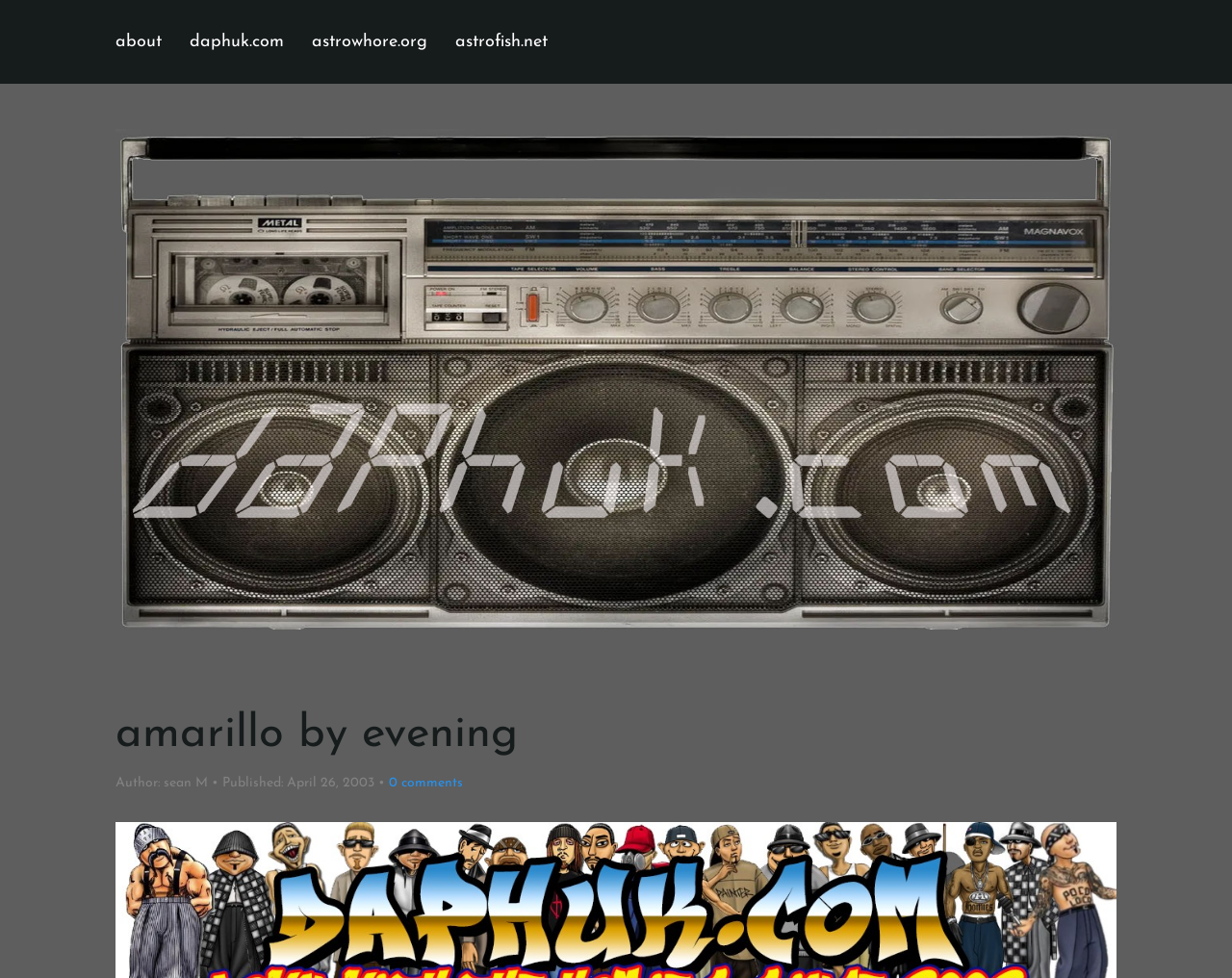Predict the bounding box for the UI component with the following description: "0 comments".

[0.307, 0.793, 0.376, 0.808]